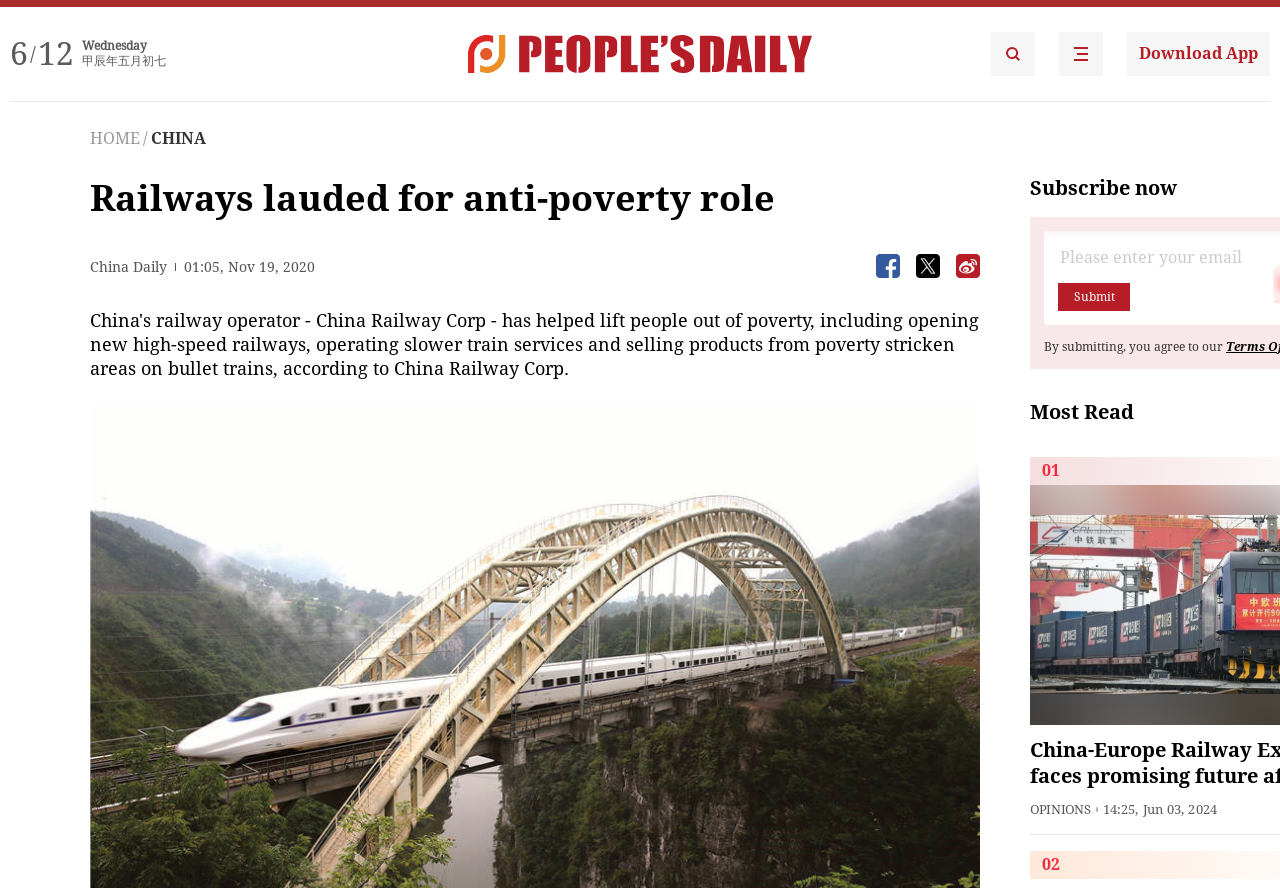What is the category of the news article 'OPINIONS'?
Using the image, respond with a single word or phrase.

Opinions